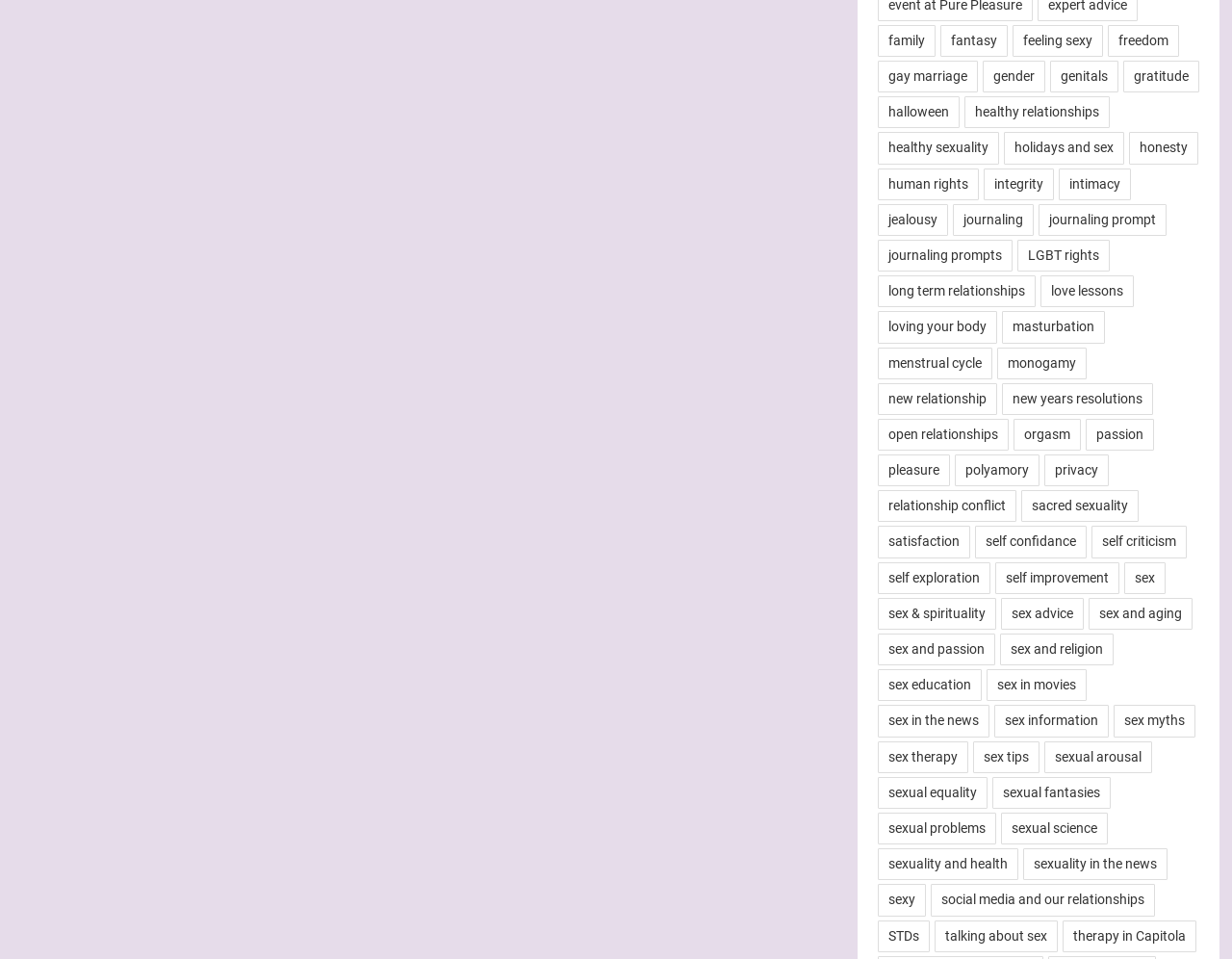Identify the bounding box coordinates of the clickable region required to complete the instruction: "learn about sexual equality". The coordinates should be given as four float numbers within the range of 0 and 1, i.e., [left, top, right, bottom].

[0.712, 0.81, 0.801, 0.843]